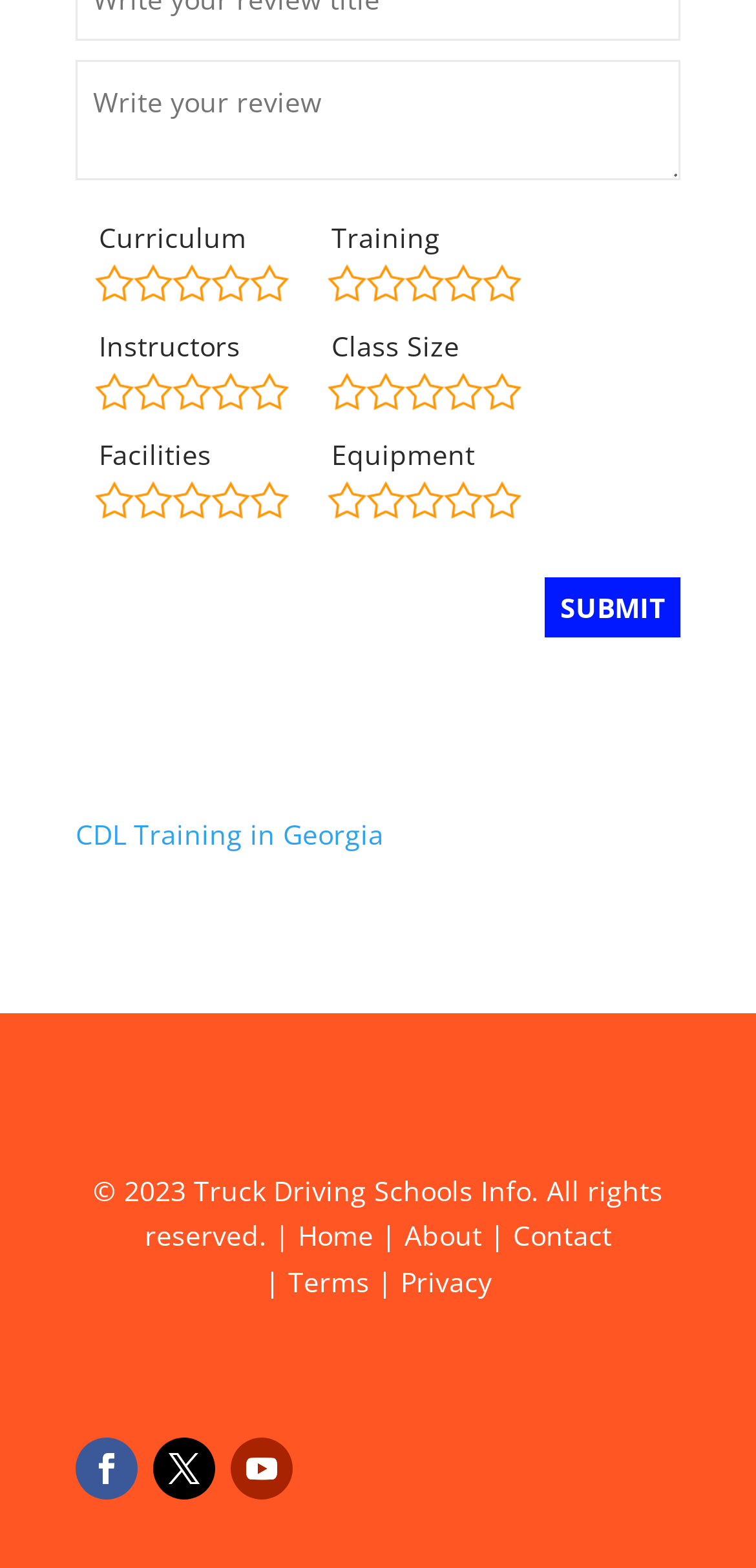What is the copyright year of the website? Analyze the screenshot and reply with just one word or a short phrase.

2023